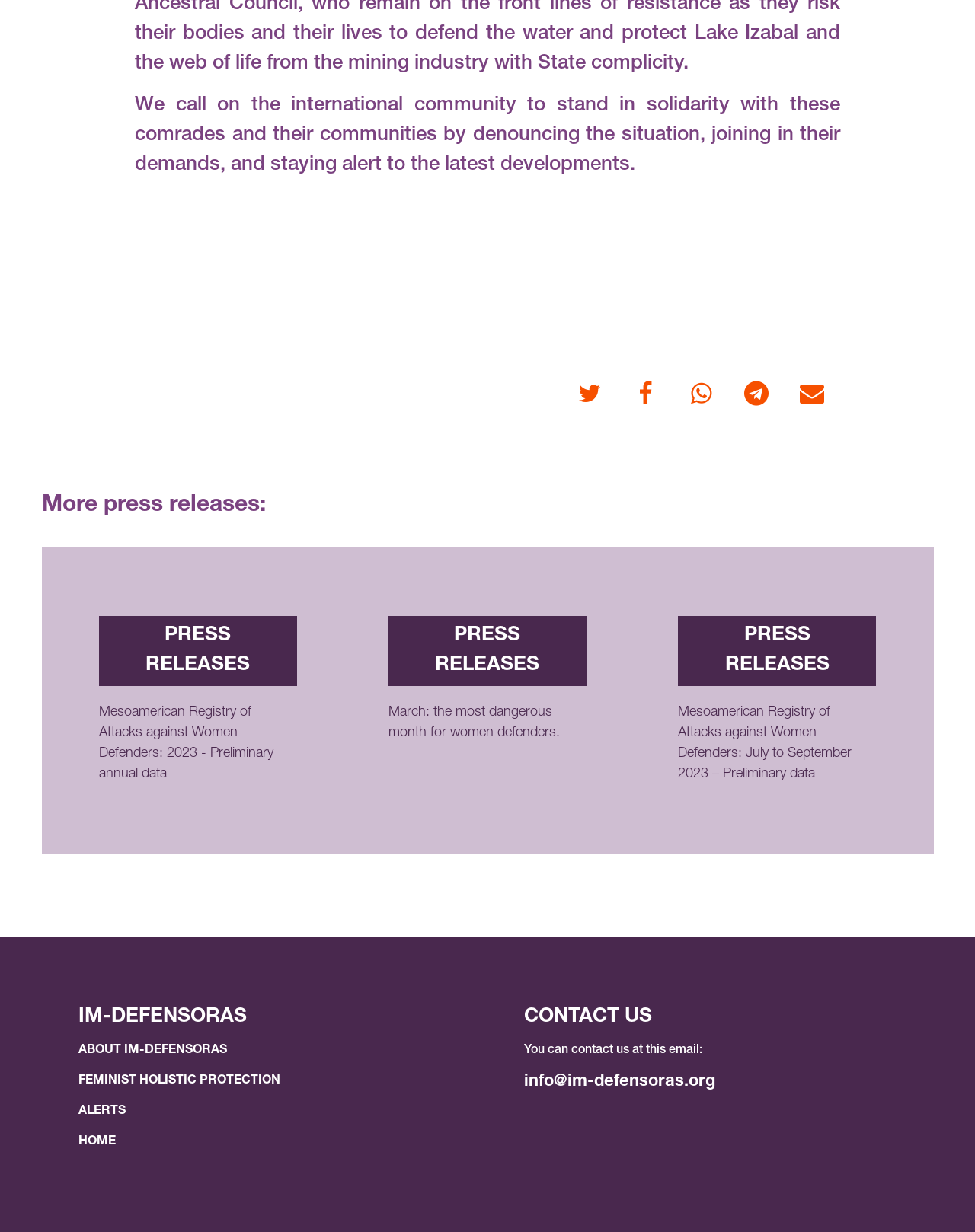What is the title of the second press release?
Can you provide a detailed and comprehensive answer to the question?

I looked at the list of press releases on the webpage and found that the second one is titled 'March: the most dangerous month for women defenders.'.